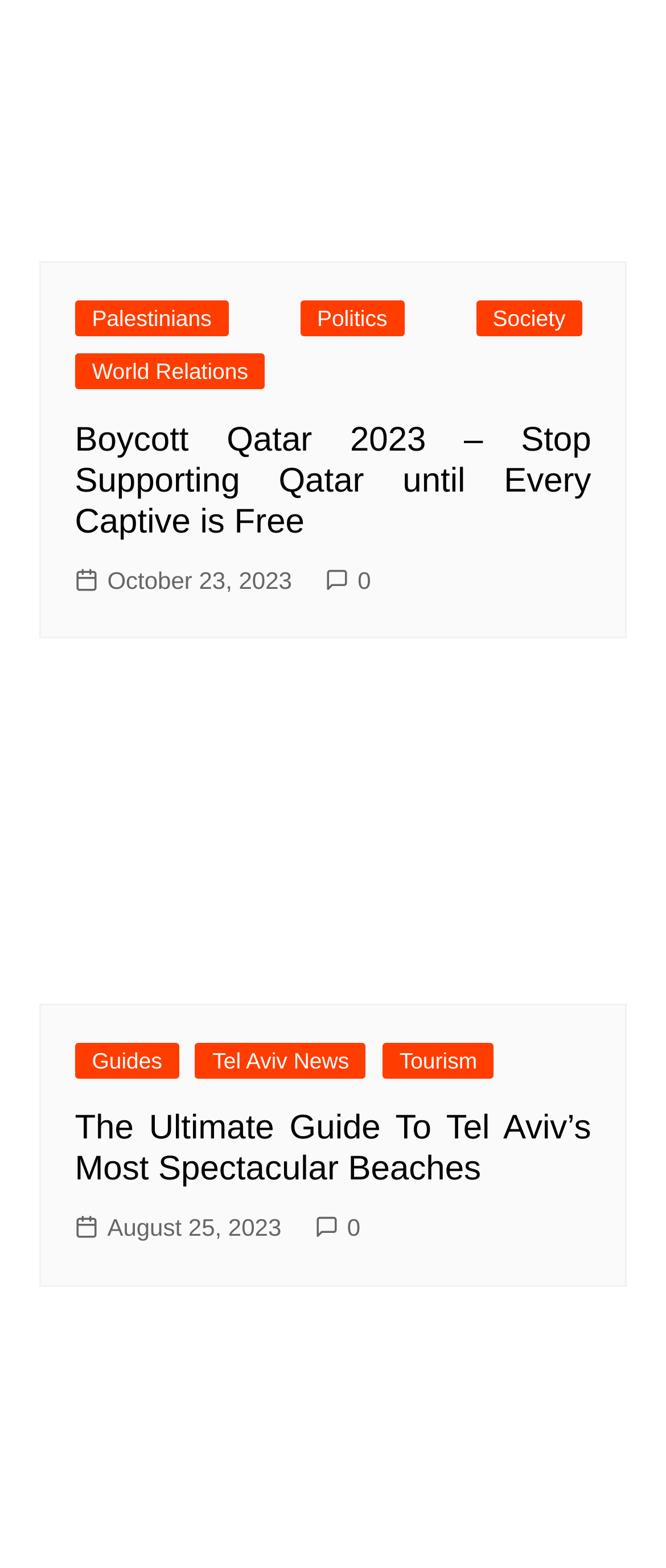Find the bounding box coordinates of the element to click in order to complete the given instruction: "Read the article about Boycott Qatar 2023."

[0.112, 0.267, 0.888, 0.346]